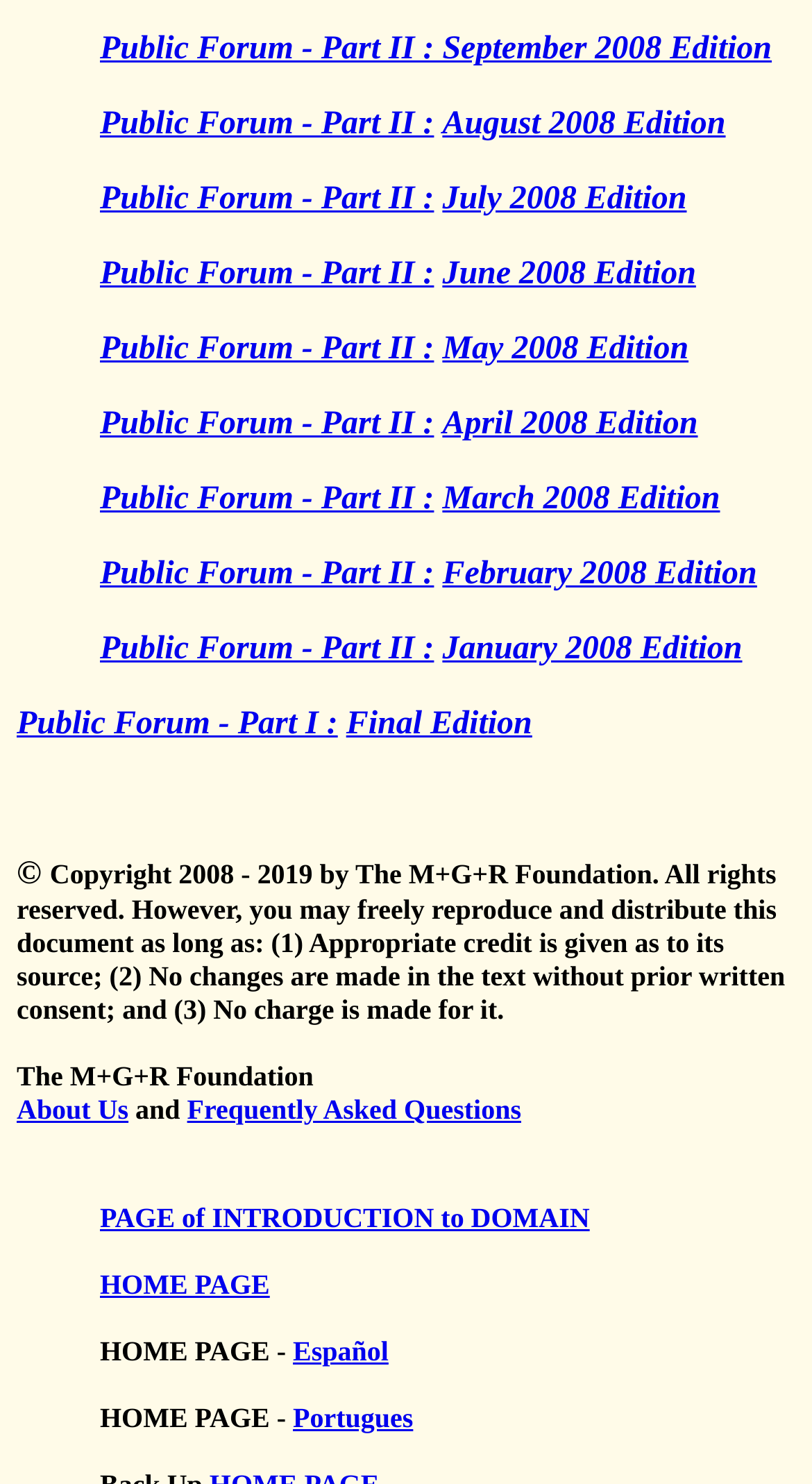Using the description "HOME PAGE", locate and provide the bounding box of the UI element.

[0.123, 0.855, 0.332, 0.876]